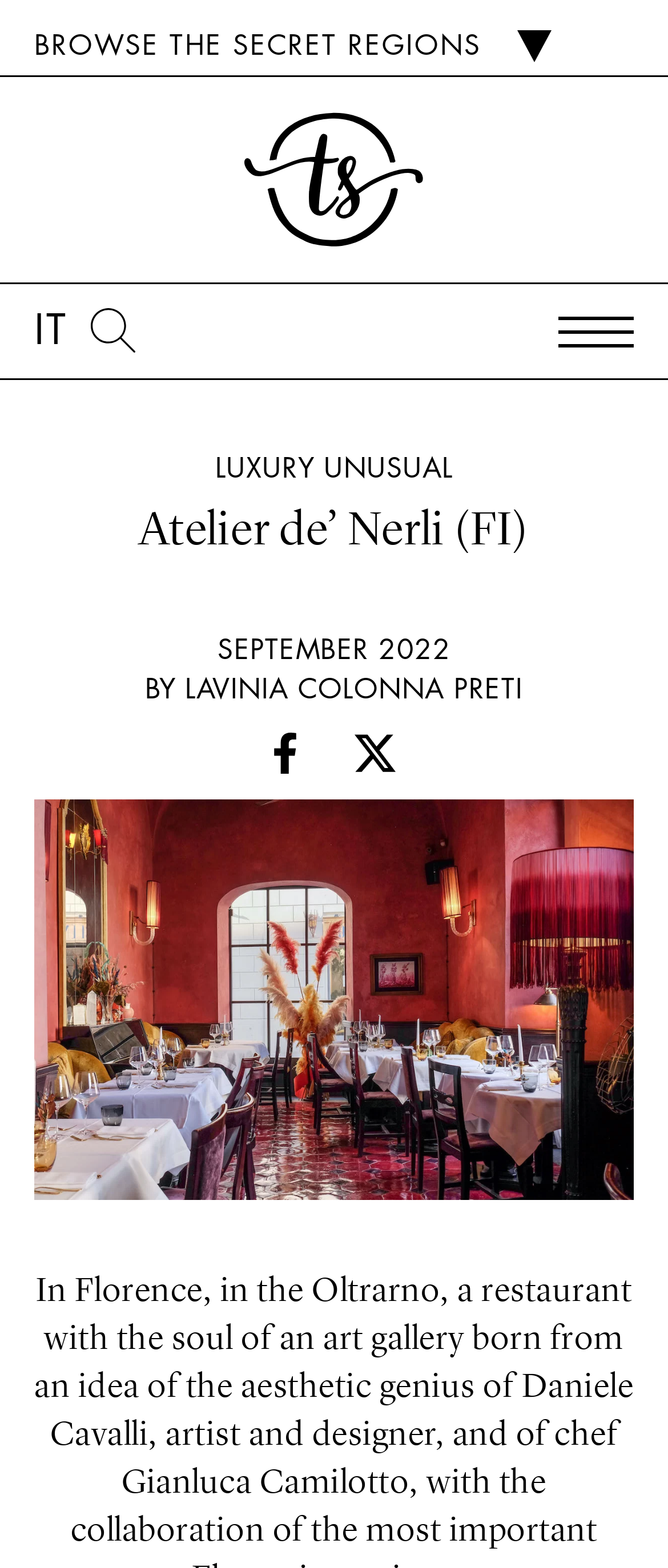Extract the bounding box coordinates for the UI element described by the text: "Unusual". The coordinates should be in the form of [left, top, right, bottom] with values between 0 and 1.

[0.485, 0.287, 0.678, 0.312]